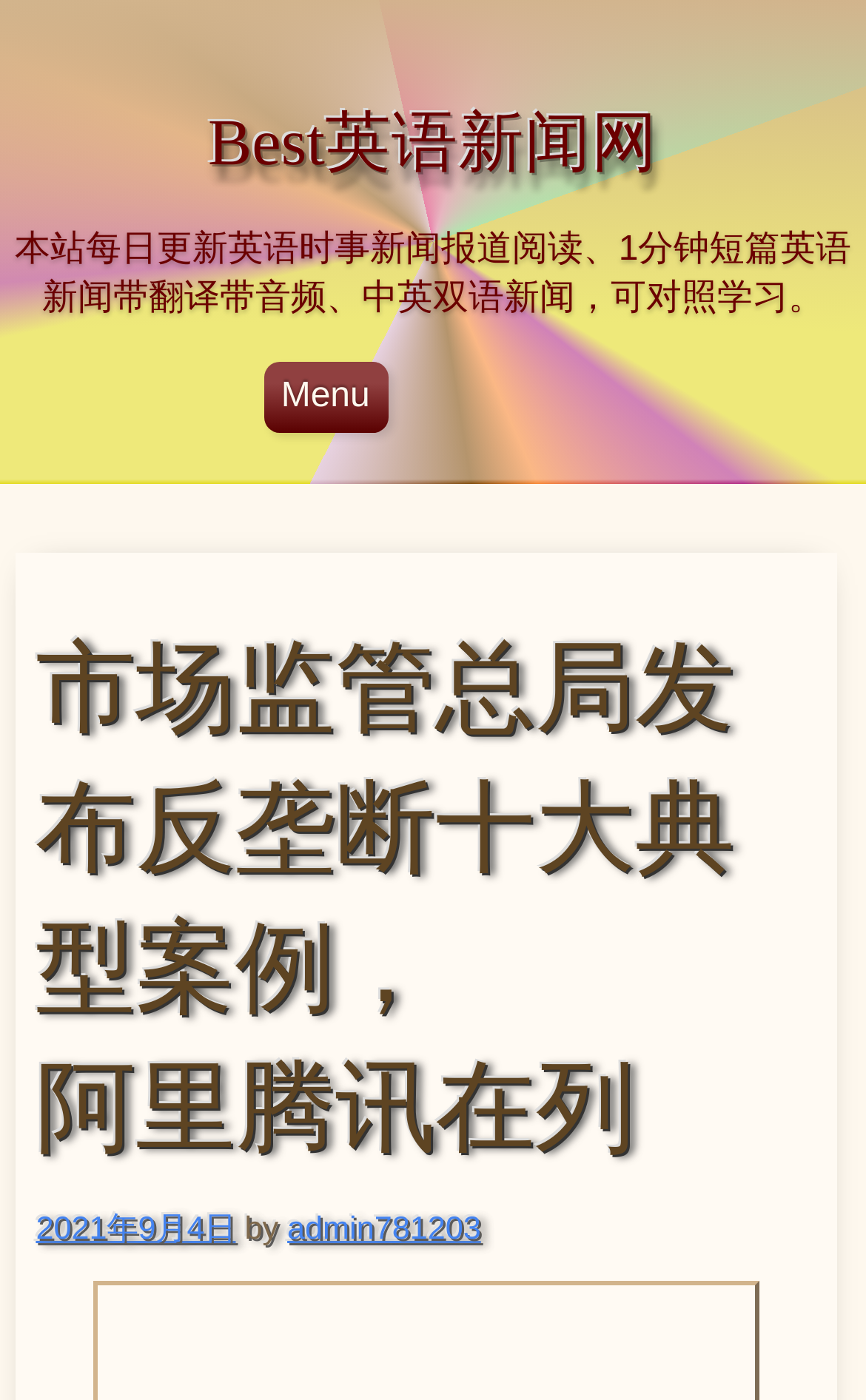What is the main topic of the article? Analyze the screenshot and reply with just one word or a short phrase.

Anti-trust law violations